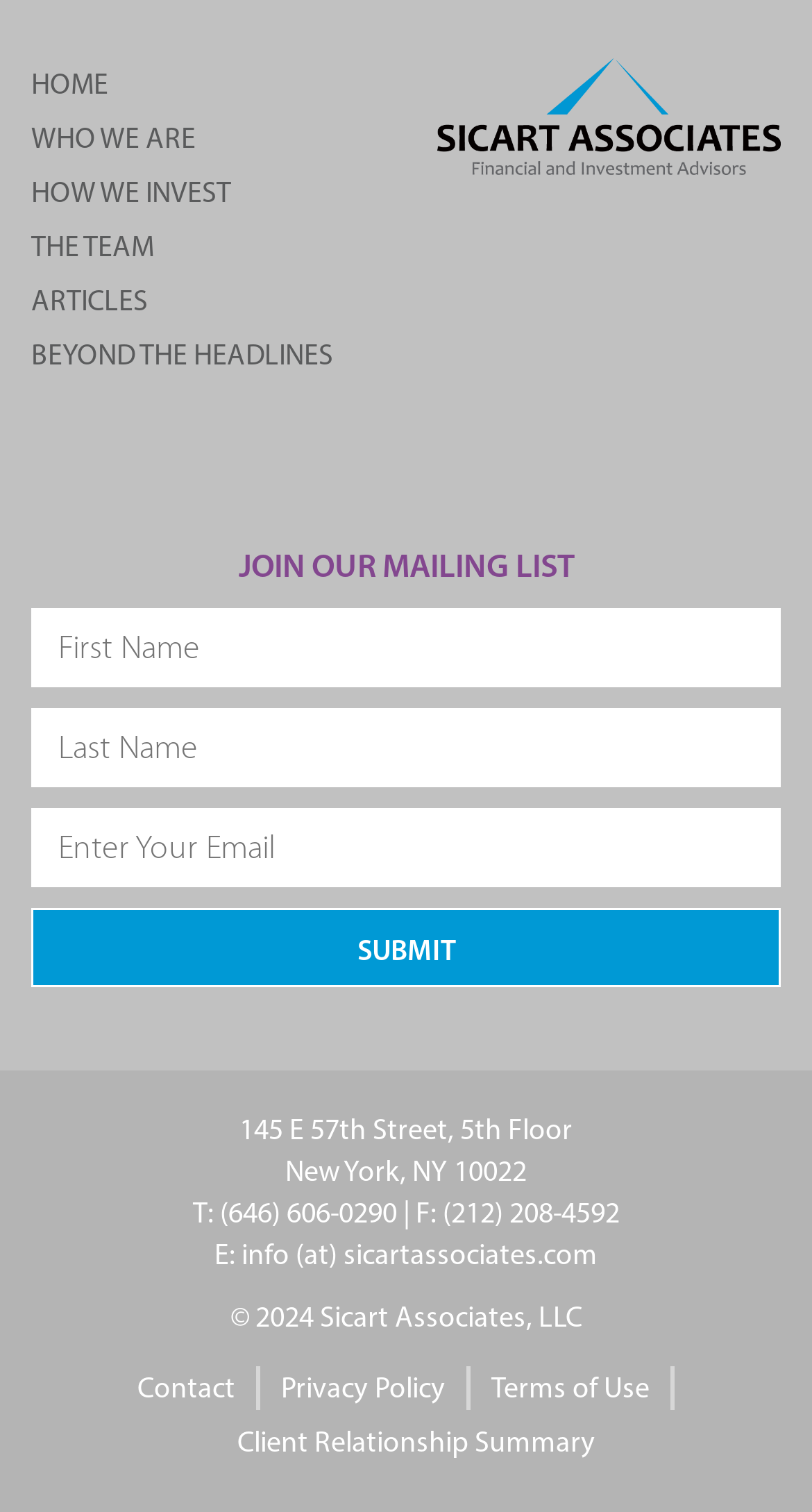What is the copyright year of Sicart Associates?
Please provide a single word or phrase answer based on the image.

2024